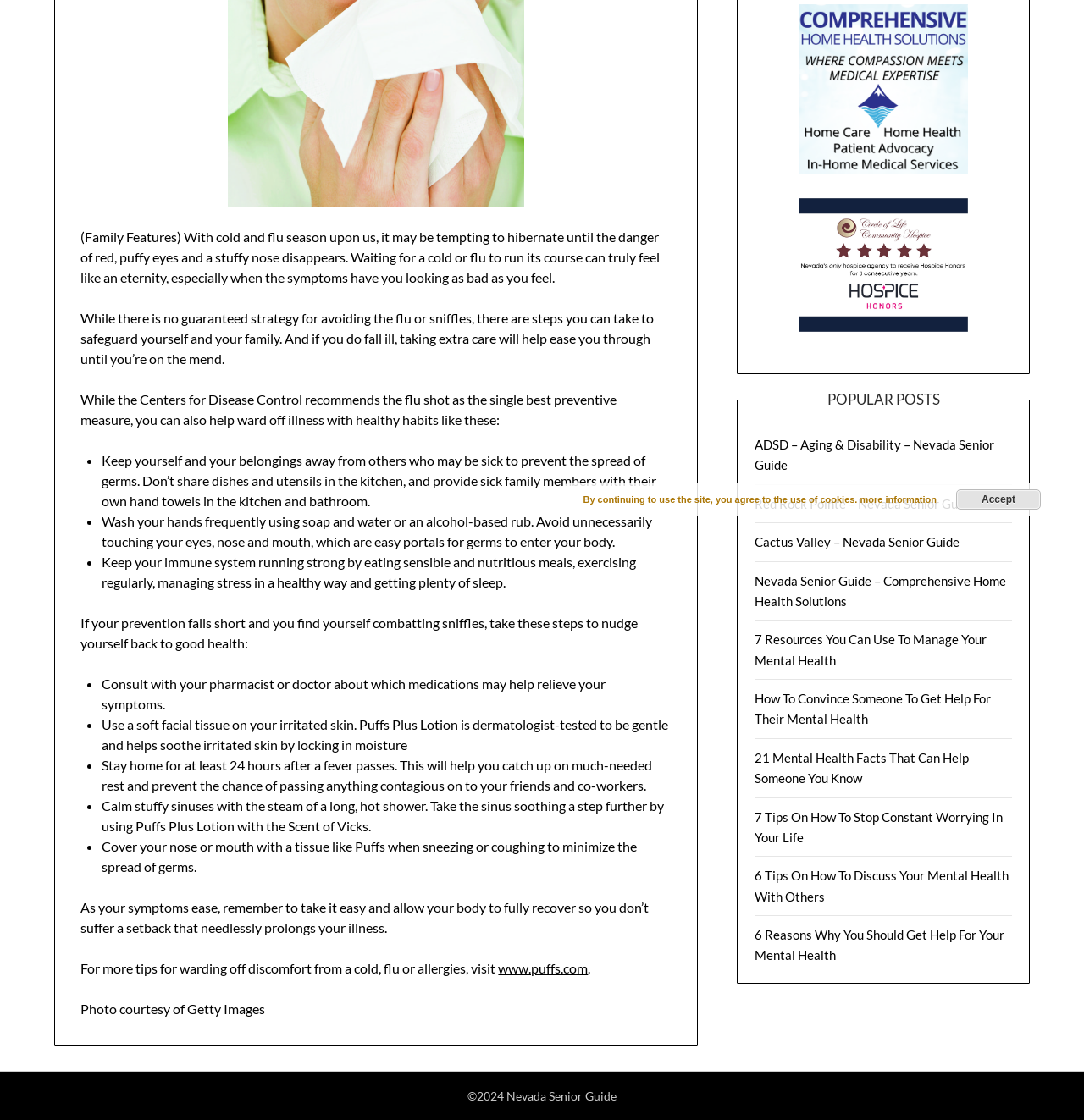Please determine the bounding box of the UI element that matches this description: Accept. The coordinates should be given as (top-left x, top-left y, bottom-right x, bottom-right y), with all values between 0 and 1.

[0.882, 0.437, 0.96, 0.455]